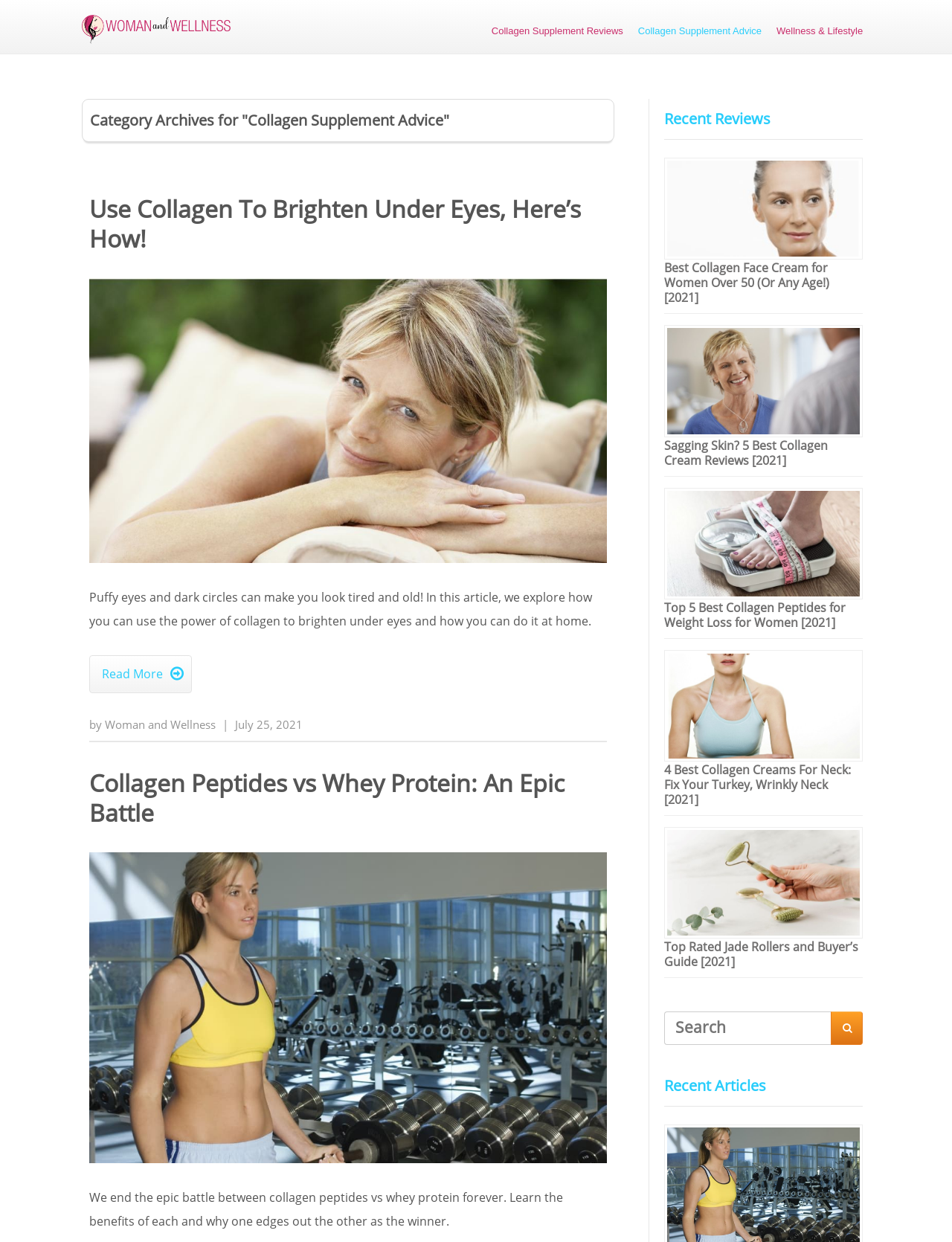Kindly determine the bounding box coordinates of the area that needs to be clicked to fulfill this instruction: "View the 'Best Collagen Face Cream for Women Over 50 (Or Any Age!) [2021]' review".

[0.698, 0.209, 0.871, 0.246]